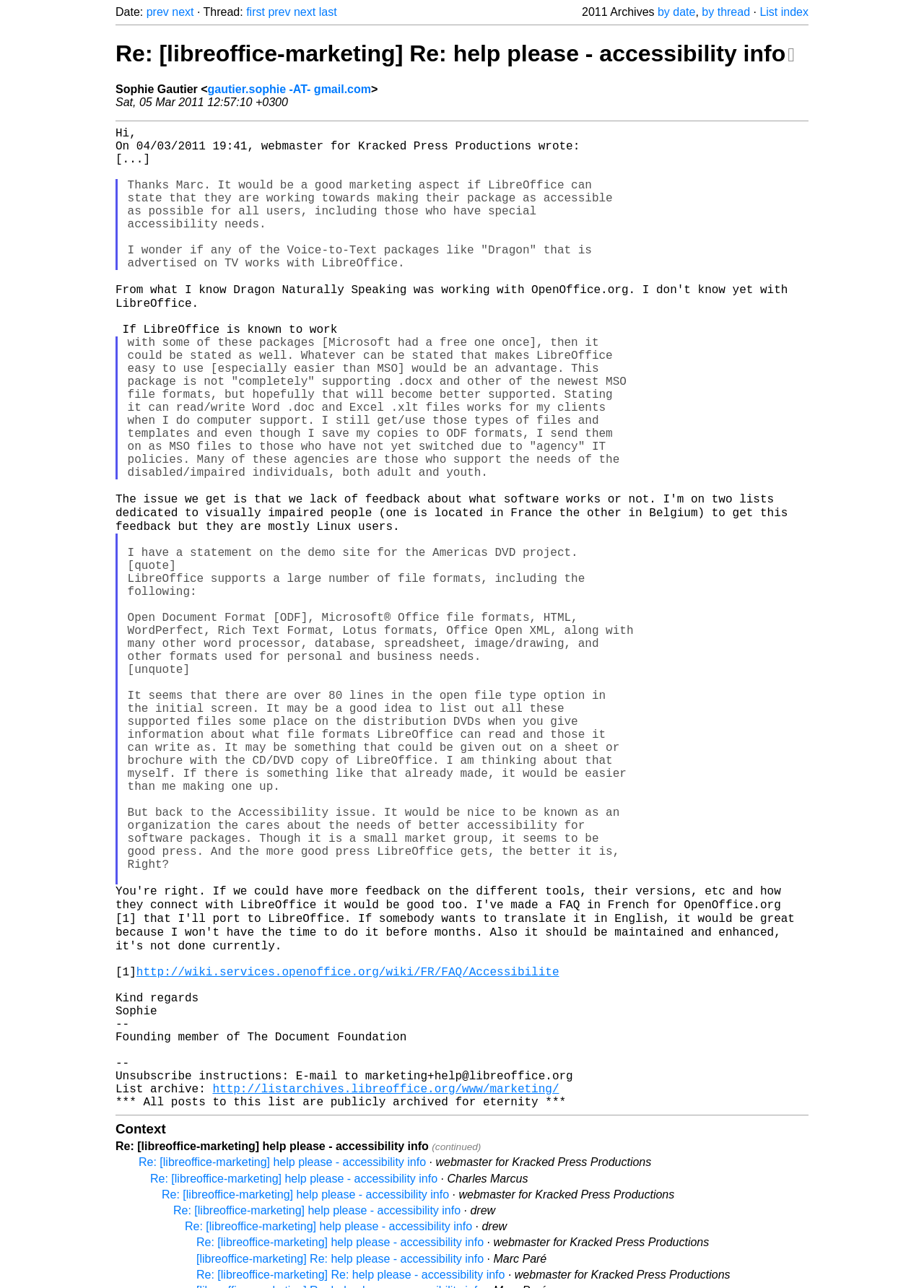Please identify the bounding box coordinates of the element that needs to be clicked to perform the following instruction: "go to previous page".

[0.158, 0.004, 0.183, 0.014]